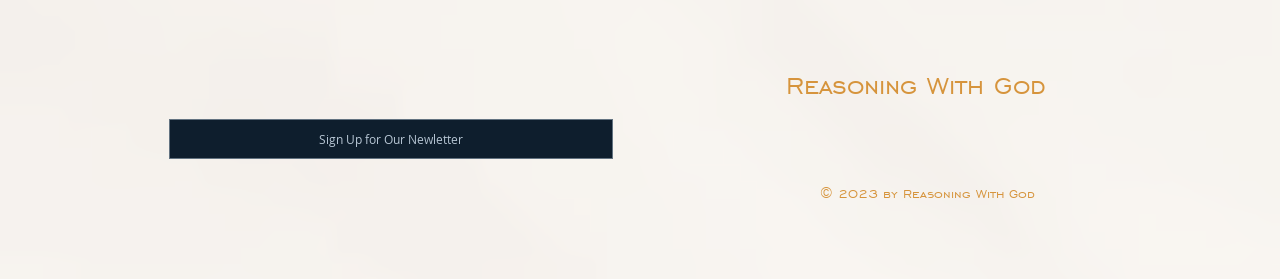What year is stated in the copyright notice?
Answer briefly with a single word or phrase based on the image.

2023